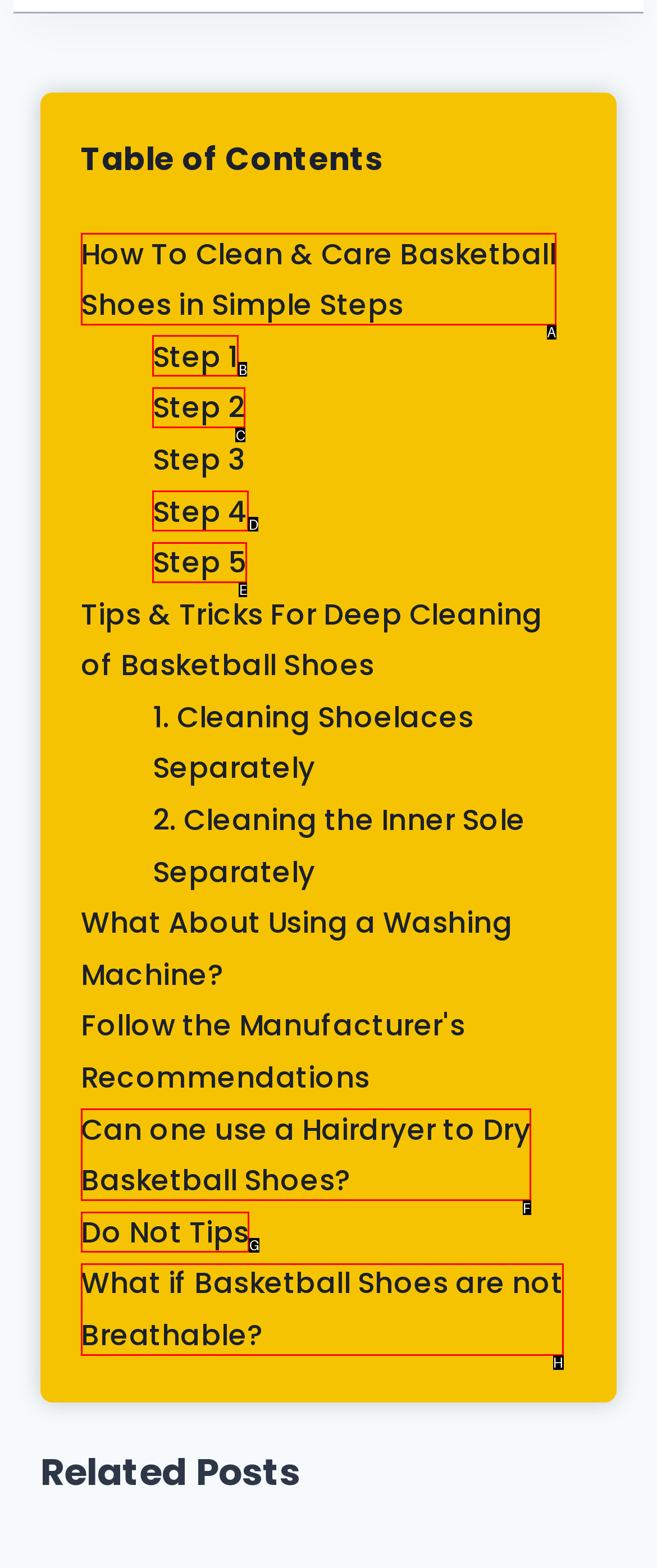Select the letter of the UI element you need to click on to fulfill this task: View 'Step 1'. Write down the letter only.

B